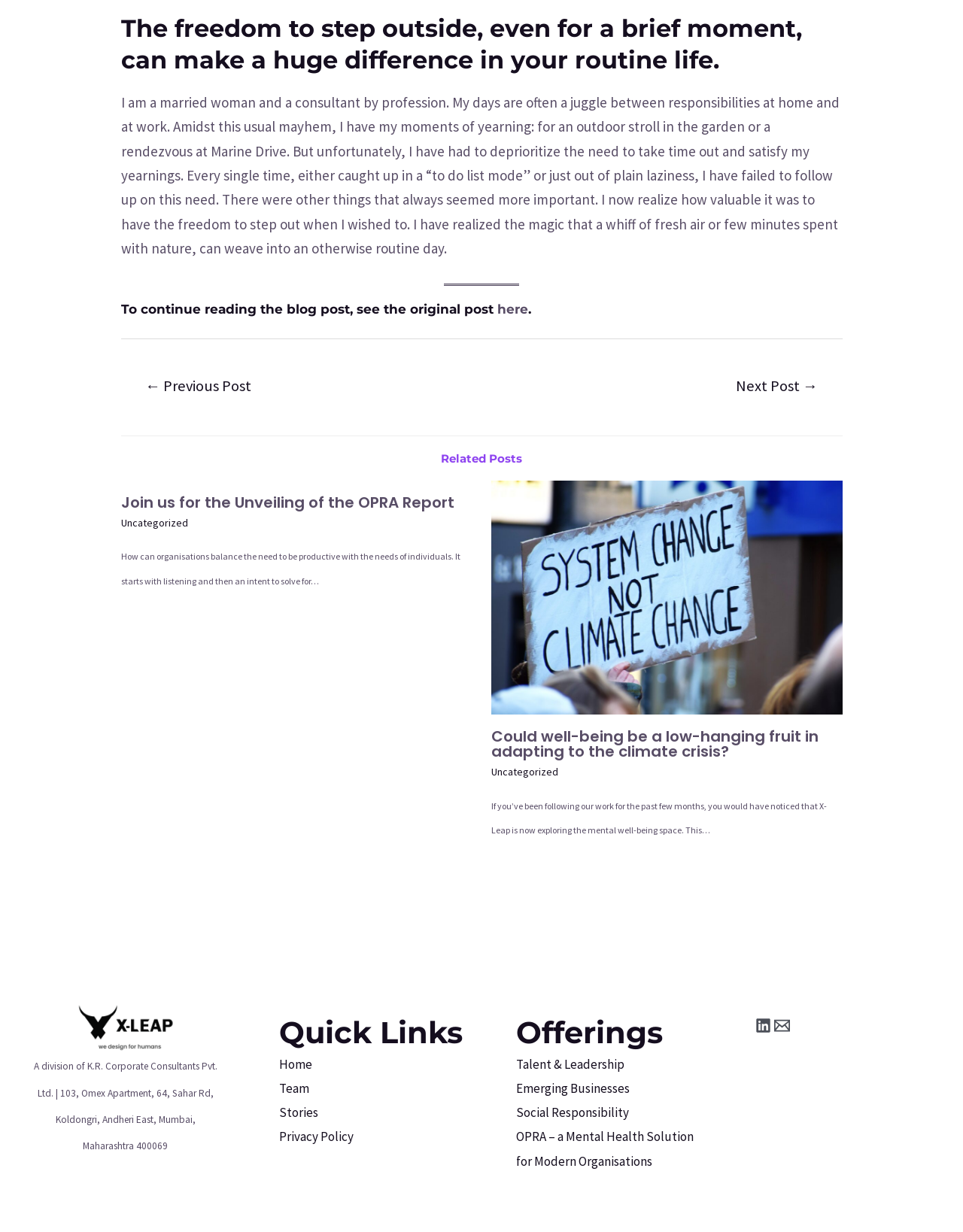Given the description of a UI element: "Forms", identify the bounding box coordinates of the matching element in the webpage screenshot.

None